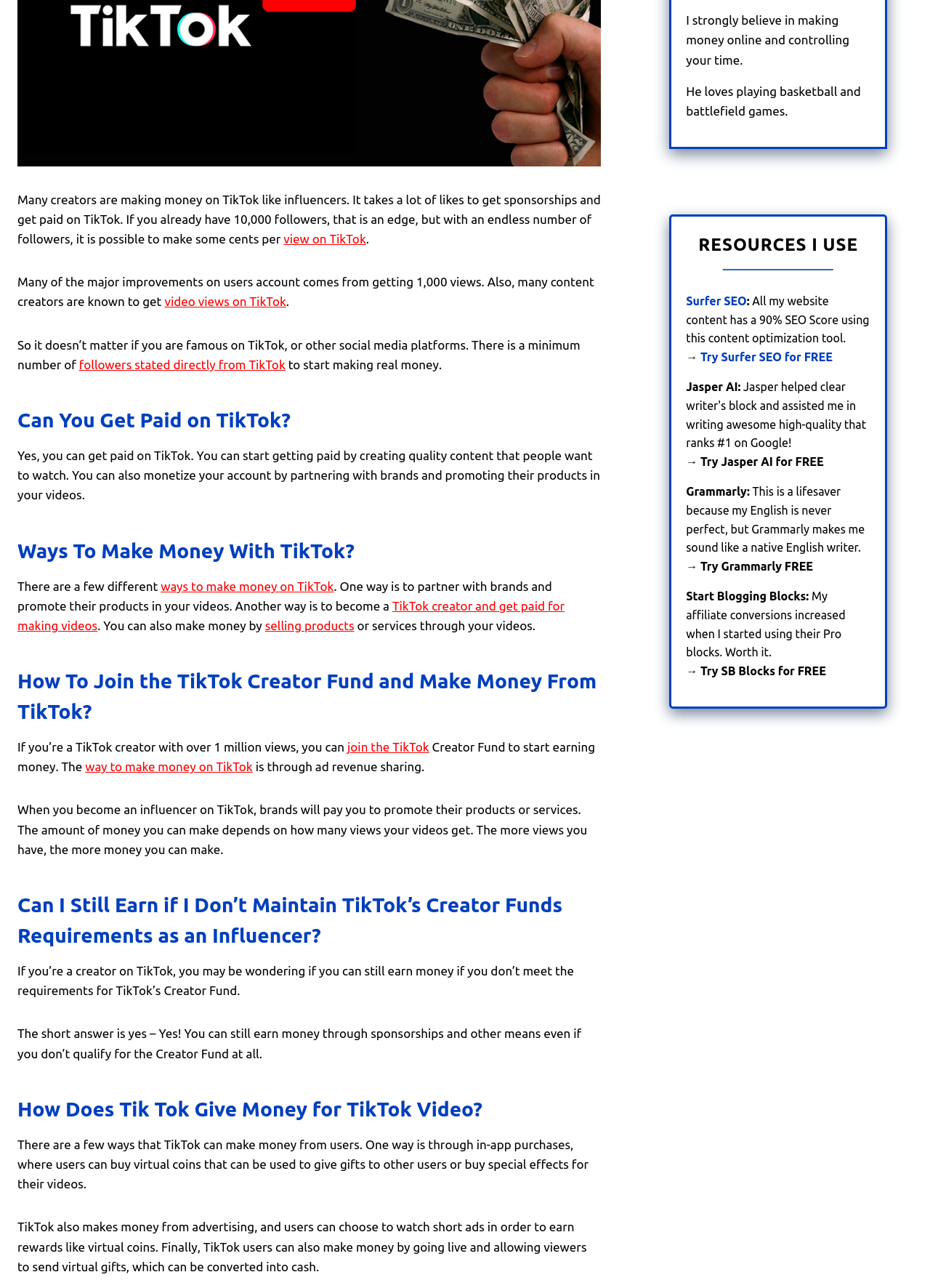Determine the bounding box for the UI element that matches this description: "selling products".

[0.285, 0.48, 0.381, 0.491]